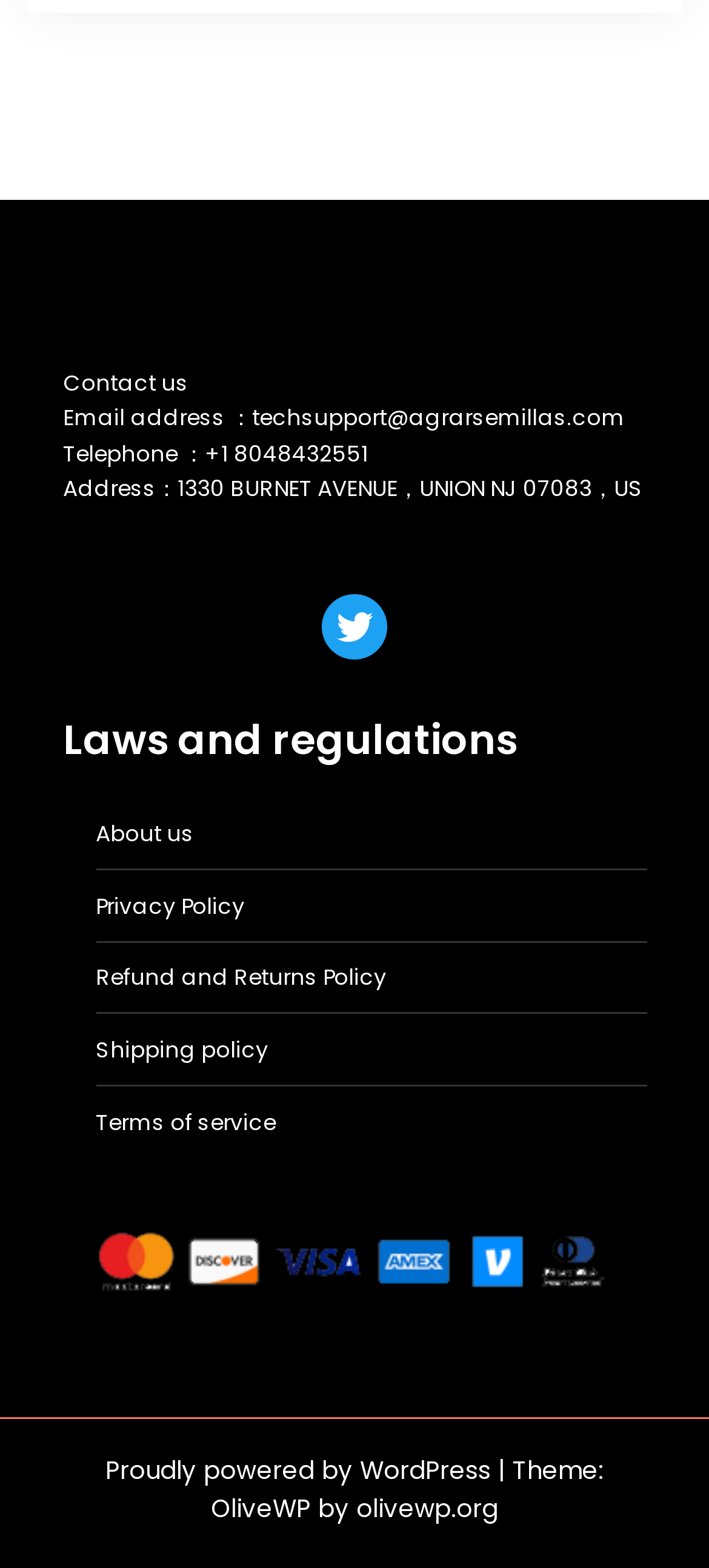Find and provide the bounding box coordinates for the UI element described with: "Refund and Returns Policy".

[0.135, 0.613, 0.545, 0.633]